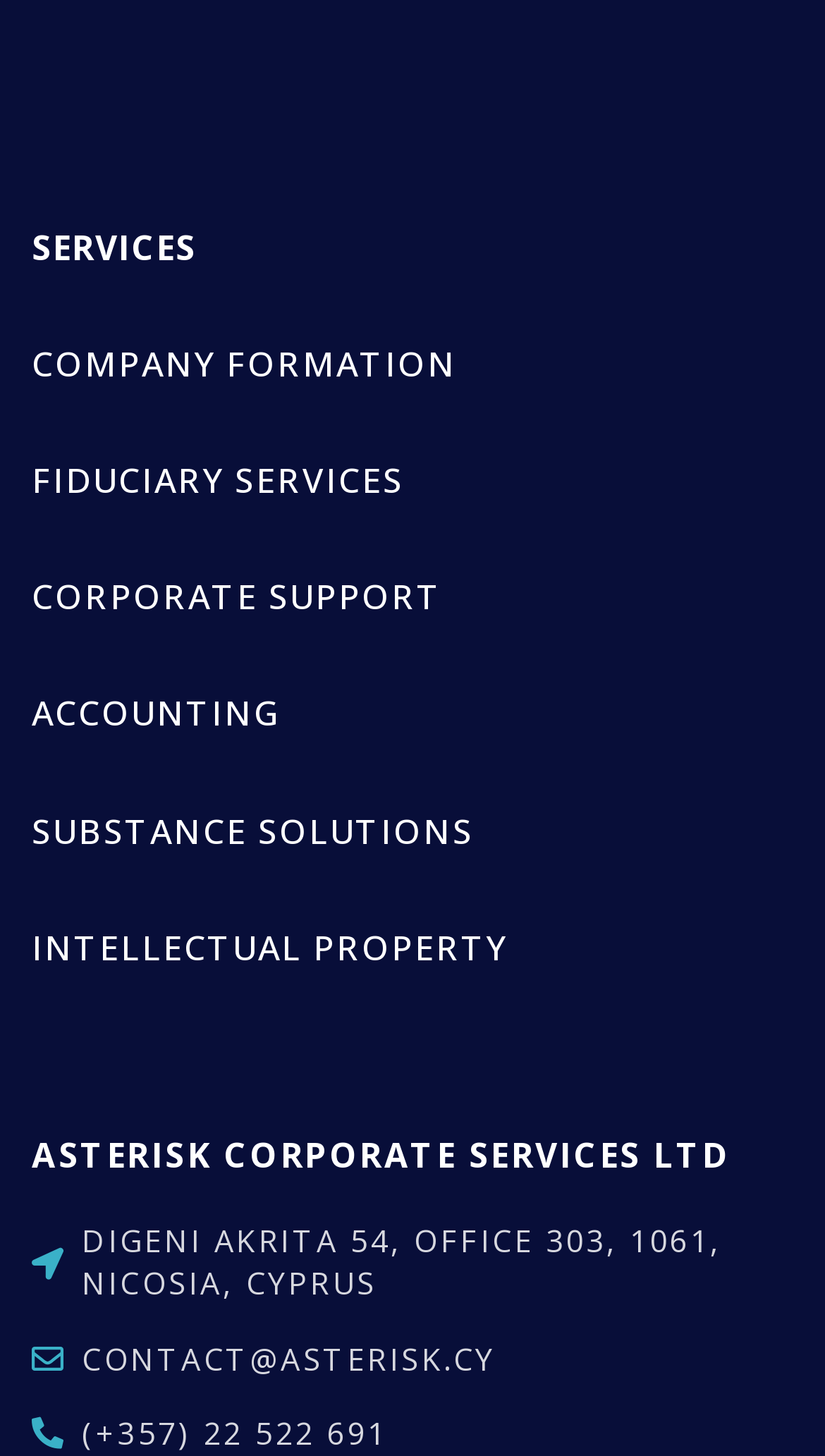Please mark the clickable region by giving the bounding box coordinates needed to complete this instruction: "Click on COMPANY FORMATION".

[0.038, 0.234, 0.554, 0.265]